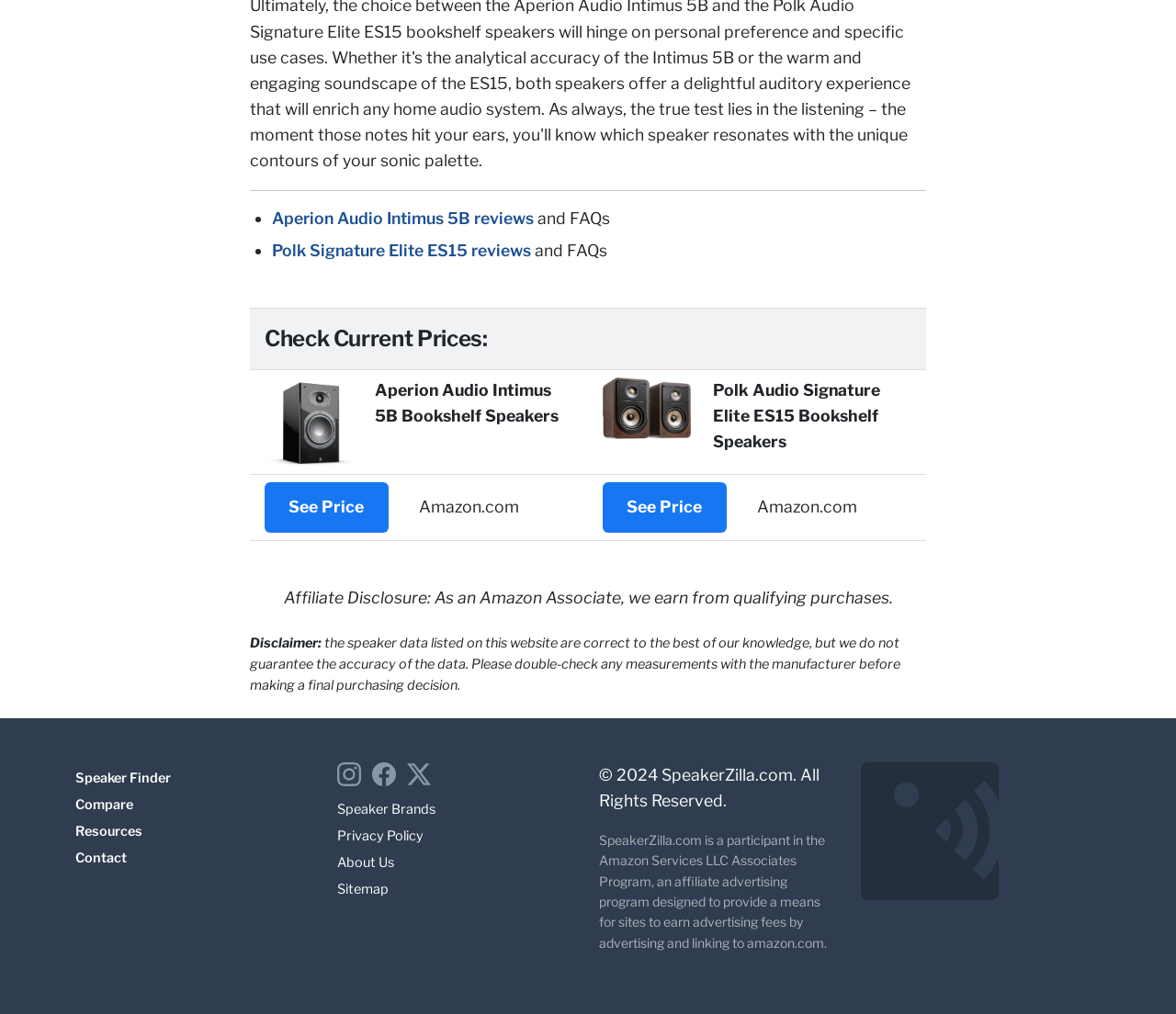Identify the bounding box coordinates of the clickable region to carry out the given instruction: "Check current prices".

[0.212, 0.304, 0.788, 0.365]